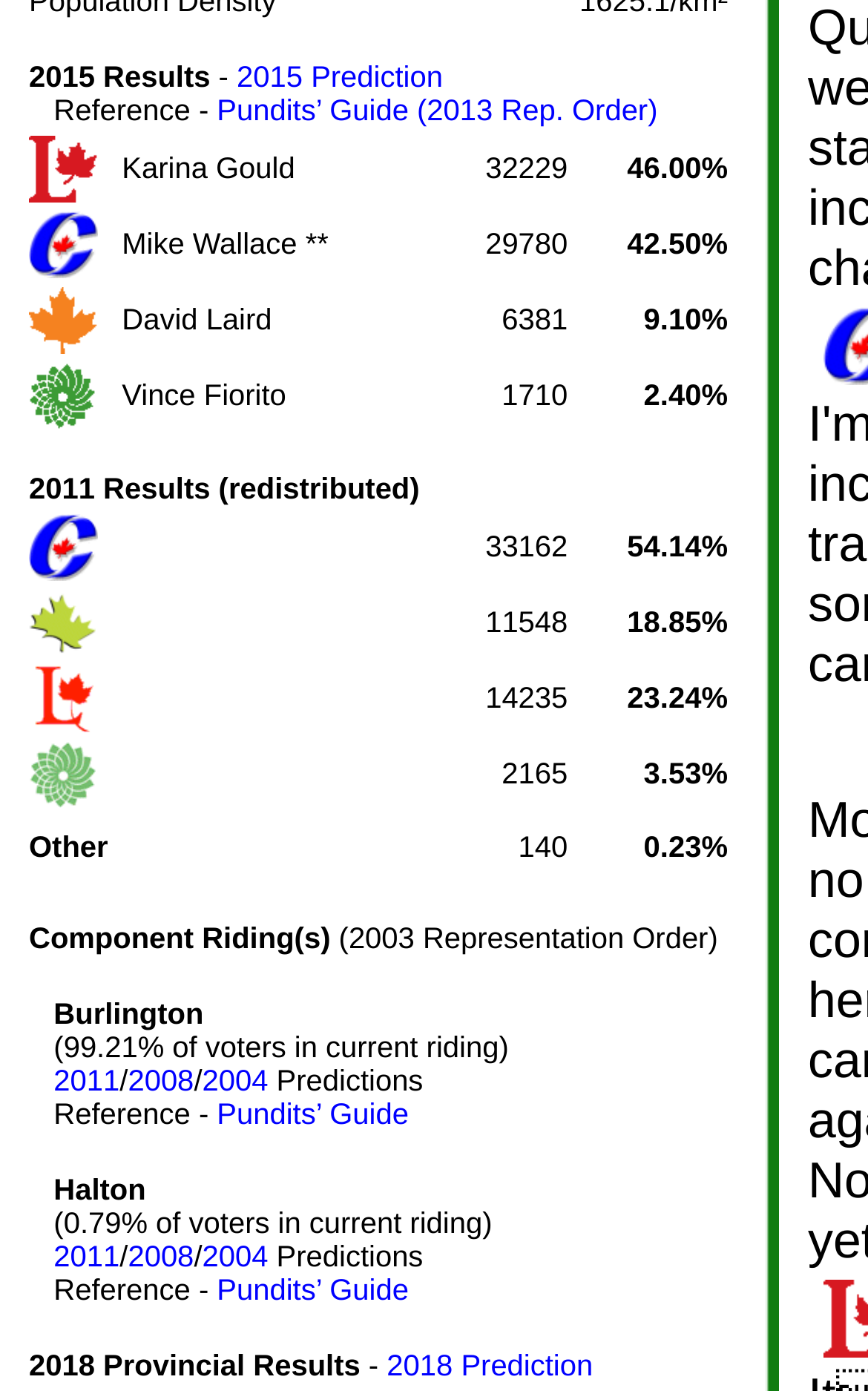Determine the bounding box coordinates (top-left x, top-left y, bottom-right x, bottom-right y) of the UI element described in the following text: name="s" placeholder="Search …"

None